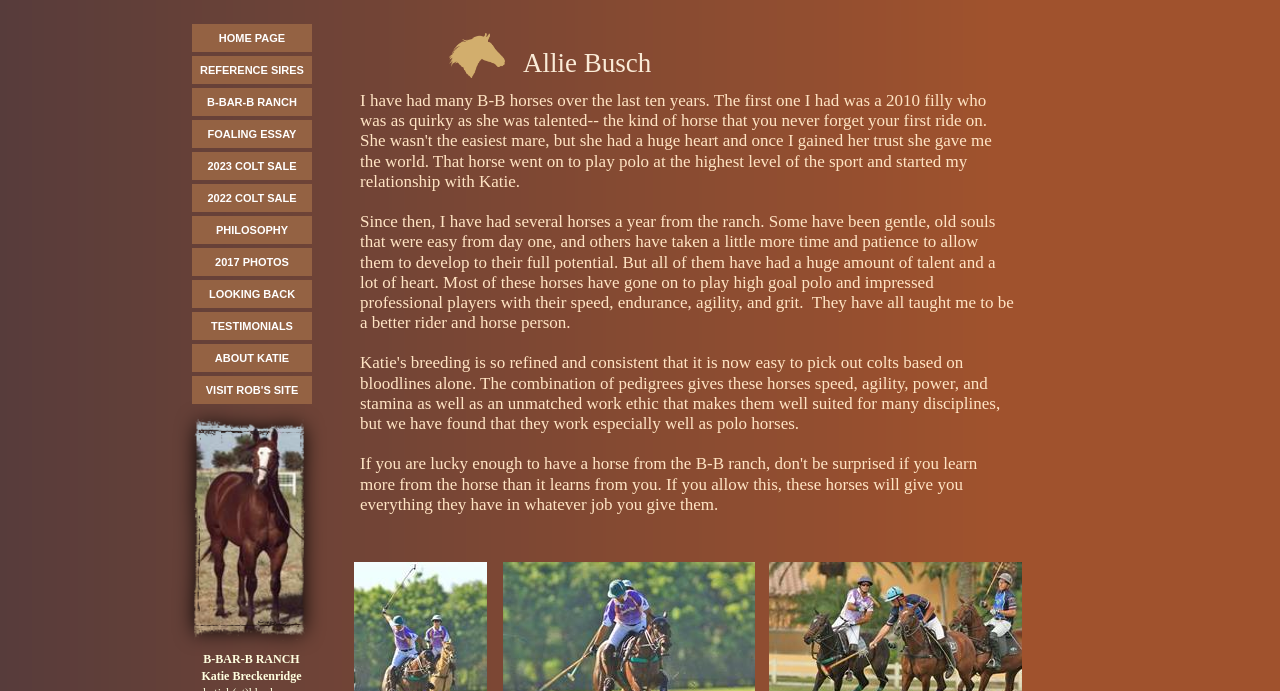Determine the bounding box for the UI element that matches this description: "2023 COLT SALE".

[0.15, 0.22, 0.244, 0.26]